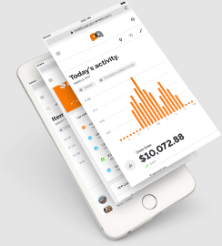What color are the bars that illustrate performance fluctuations?
Look at the image and respond with a one-word or short phrase answer.

Orange